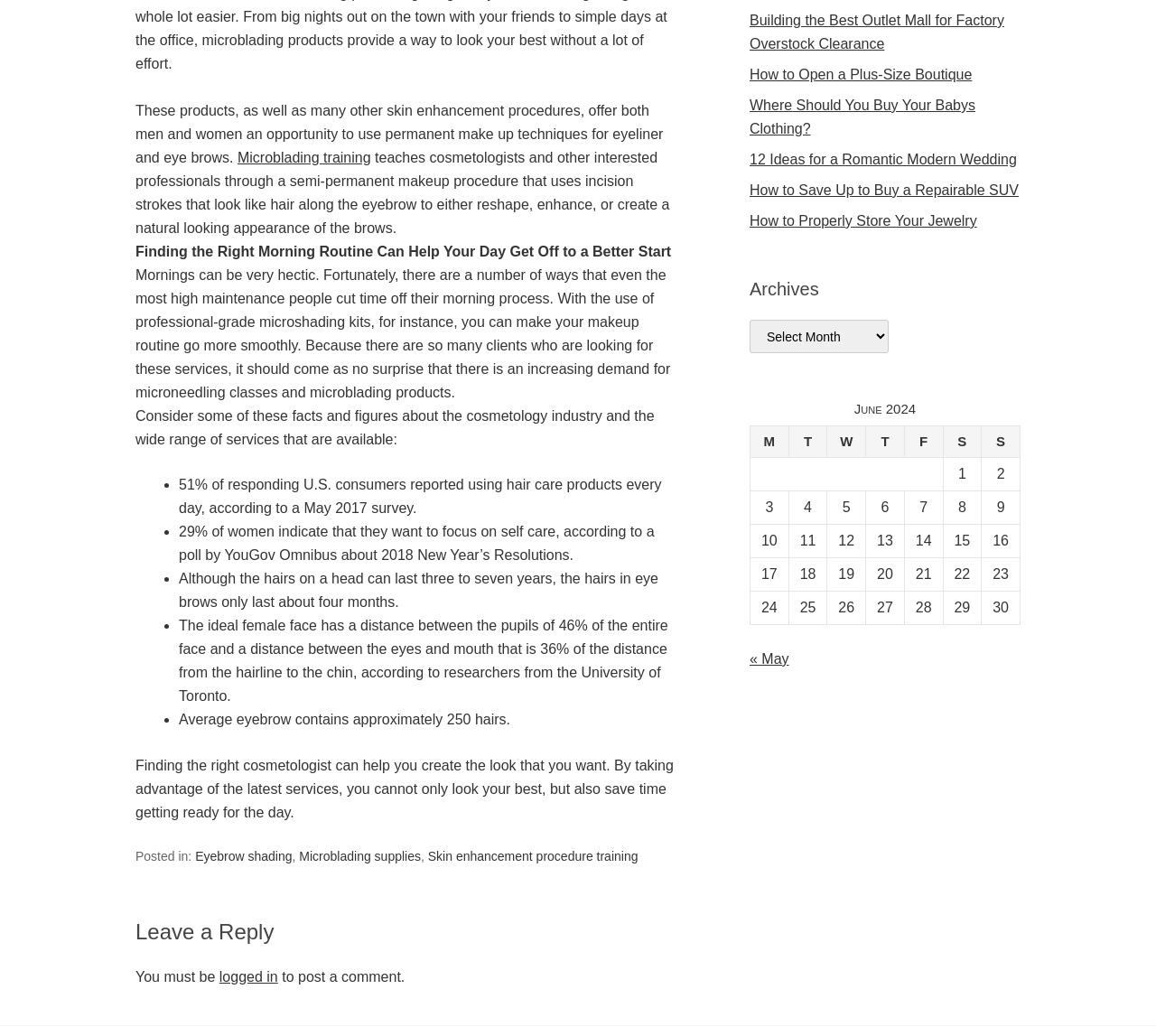For the element described, predict the bounding box coordinates as (top-left x, top-left y, bottom-right x, bottom-right y). All values should be between 0 and 1. Element description: Skin enhancement procedure training

[0.37, 0.82, 0.552, 0.834]